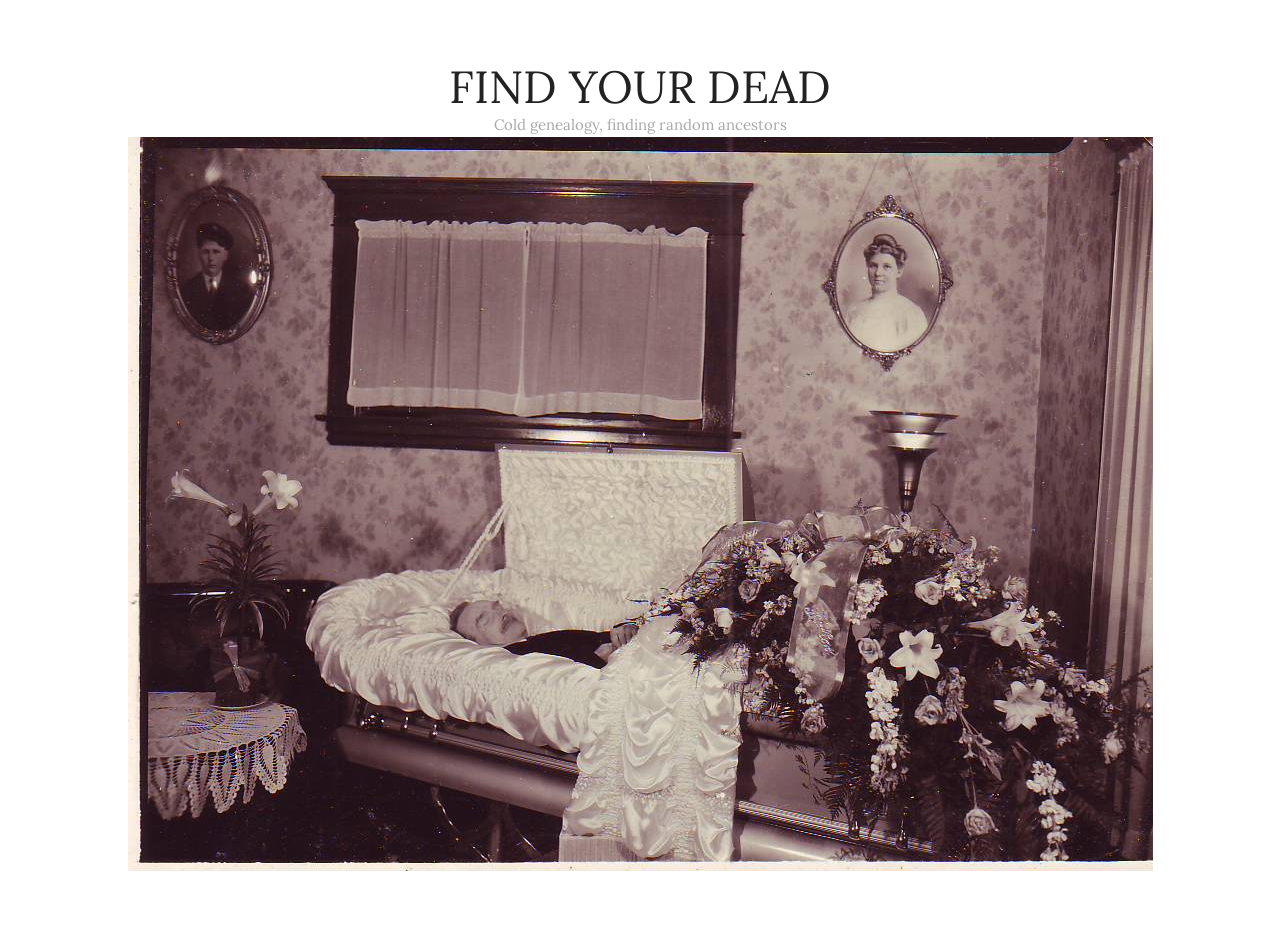Extract the main heading from the webpage content.

DID THIS MAN NOT KNOW WHEN HE WAS BORN?